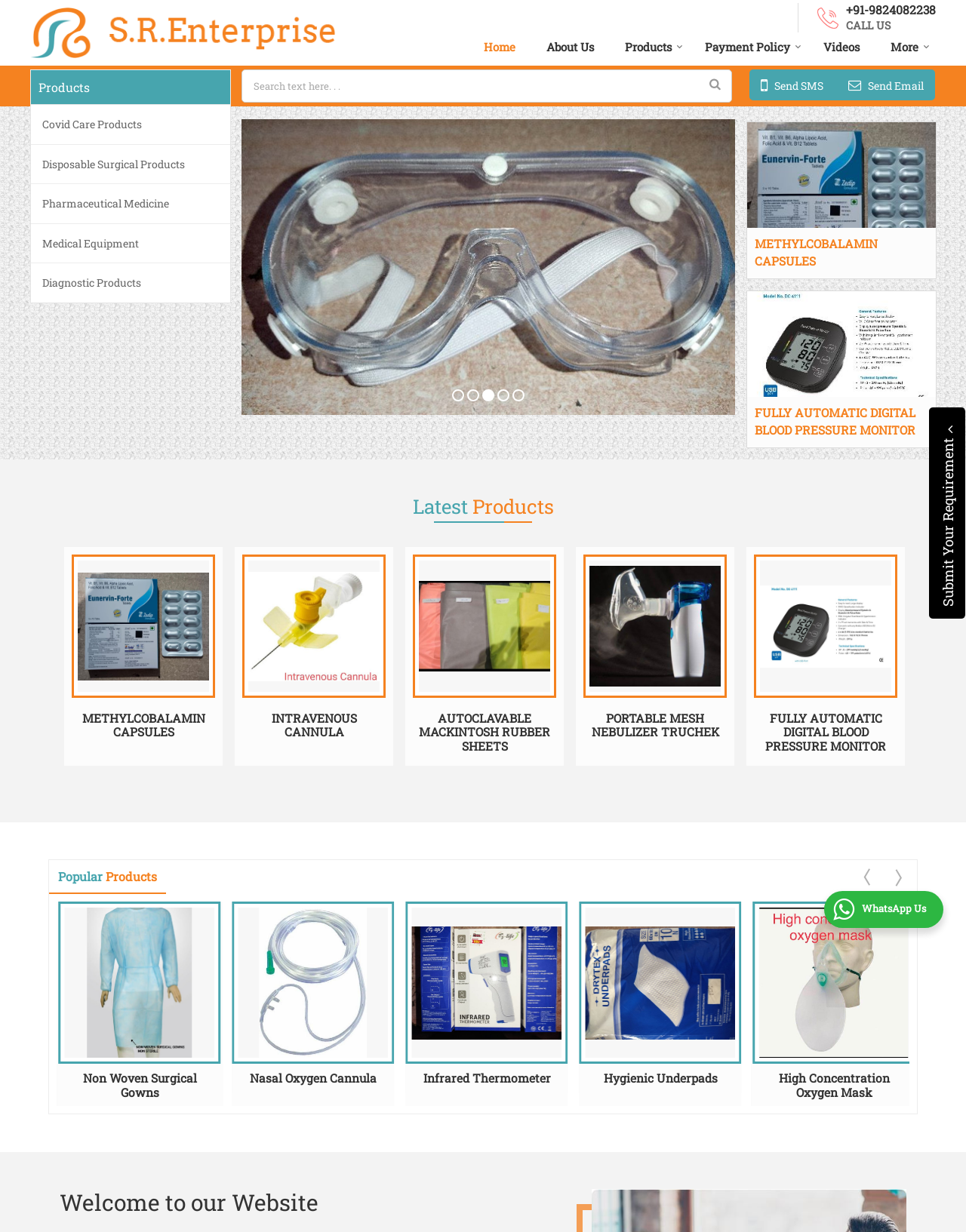What is the category of 'METHYLCOBALAMIN CAPSULES'?
Could you answer the question in a detailed manner, providing as much information as possible?

The category of 'METHYLCOBALAMIN CAPSULES' is obtained by looking at the section where it is listed, which is under the 'Covid Care Products' category.